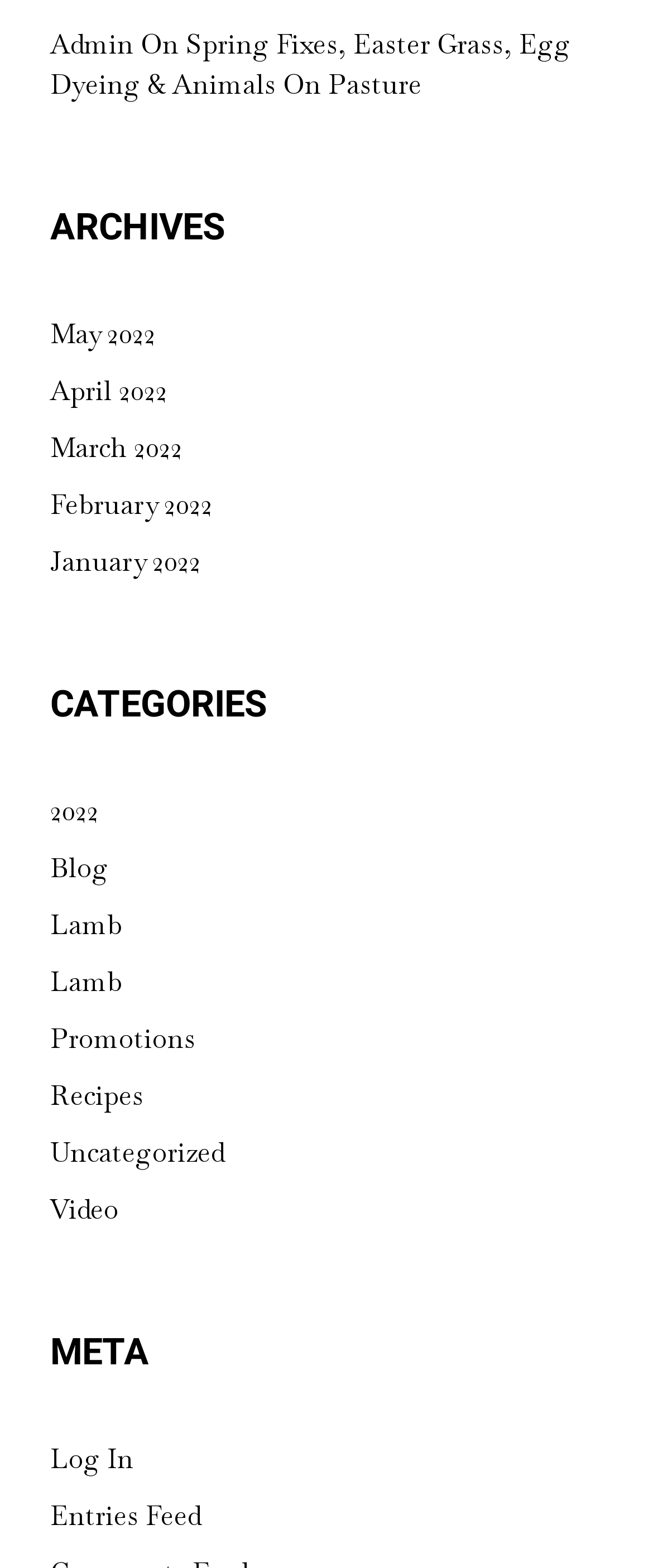Find the bounding box coordinates for the area you need to click to carry out the instruction: "View archives". The coordinates should be four float numbers between 0 and 1, indicated as [left, top, right, bottom].

[0.077, 0.131, 0.923, 0.183]